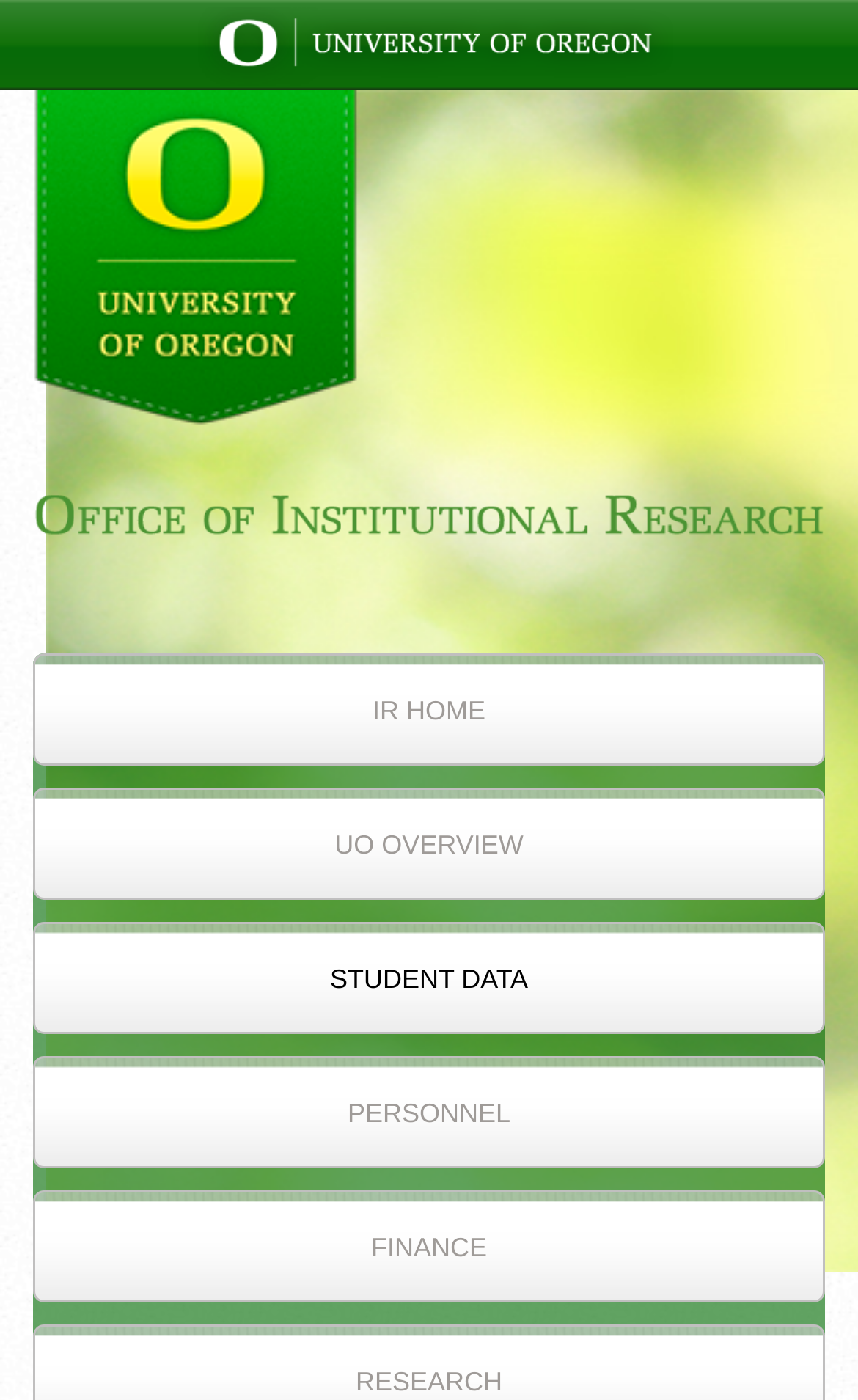Offer a thorough description of the webpage.

The webpage is titled "Departmental Profiles | Office of Institutional Research" and appears to be a university webpage. At the top-left corner, there is a link to "Jump to navigation". Next to it, on the top-center, is a link to the "University of Oregon" with an accompanying image of the university's logo. 

Below these elements, on the left side, there are three links: an empty link with an image, a link to "Home" with an image, and a heading "MAIN MENU". The "MAIN MENU" heading is followed by five links: "IR HOME", "UO OVERVIEW", "STUDENT DATA", "PERSONNEL", and "FINANCE", which are stacked vertically and aligned to the left.